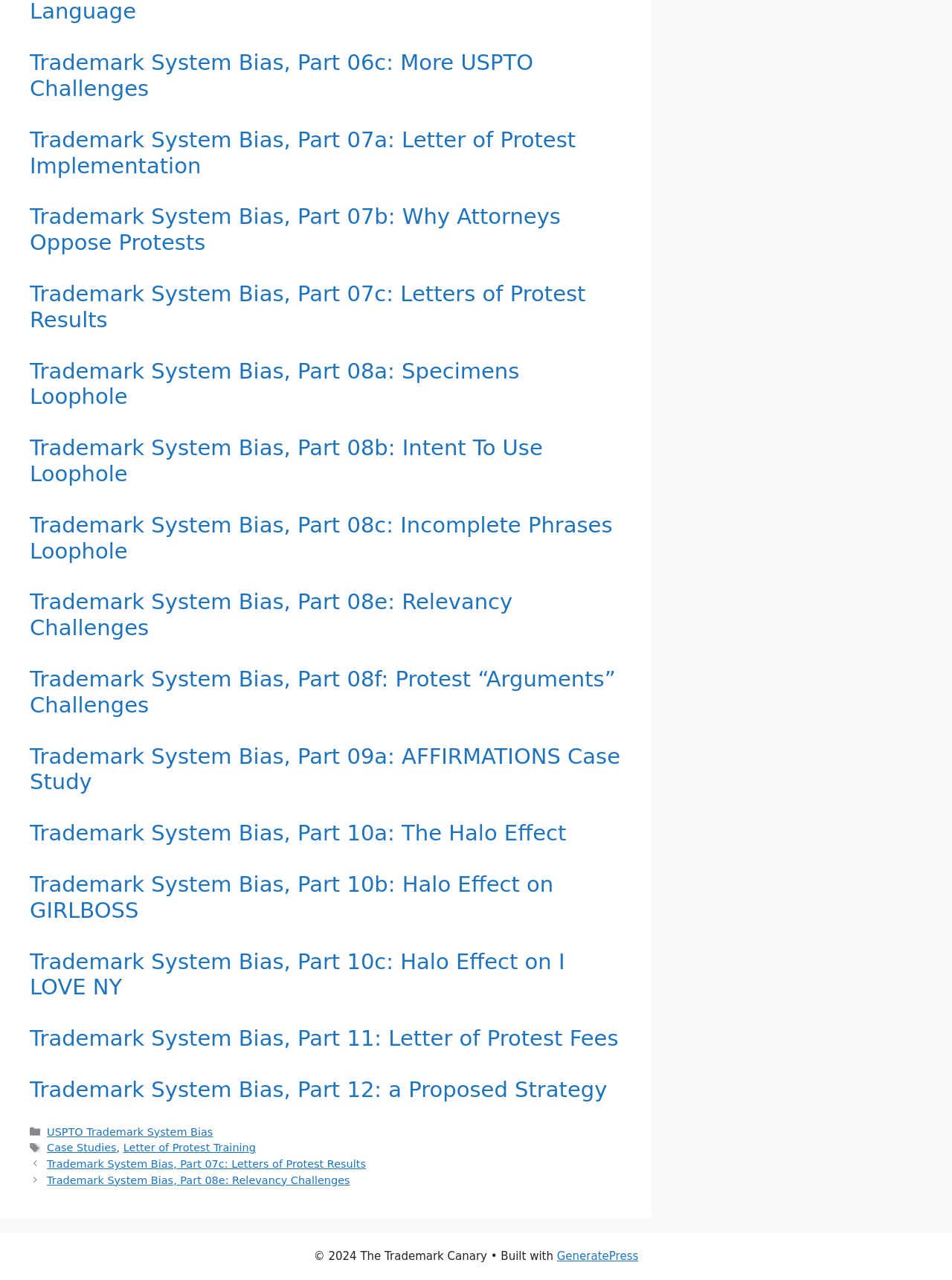Please specify the bounding box coordinates in the format (top-left x, top-left y, bottom-right x, bottom-right y), with all values as floating point numbers between 0 and 1. Identify the bounding box of the UI element described by: Letter of Protest Training

[0.13, 0.892, 0.269, 0.901]